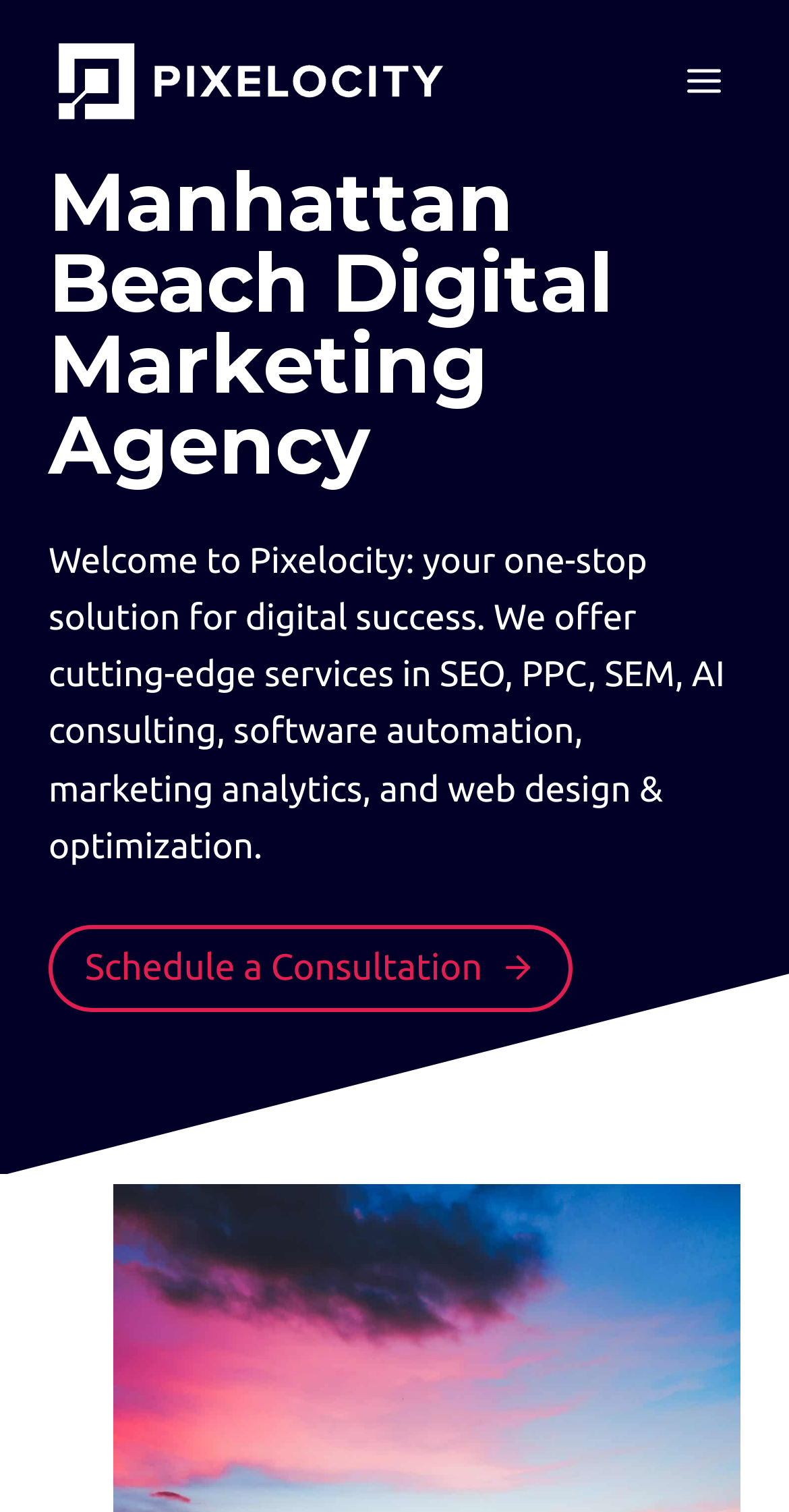Find the headline of the webpage and generate its text content.

Manhattan Beach Digital Marketing Agency